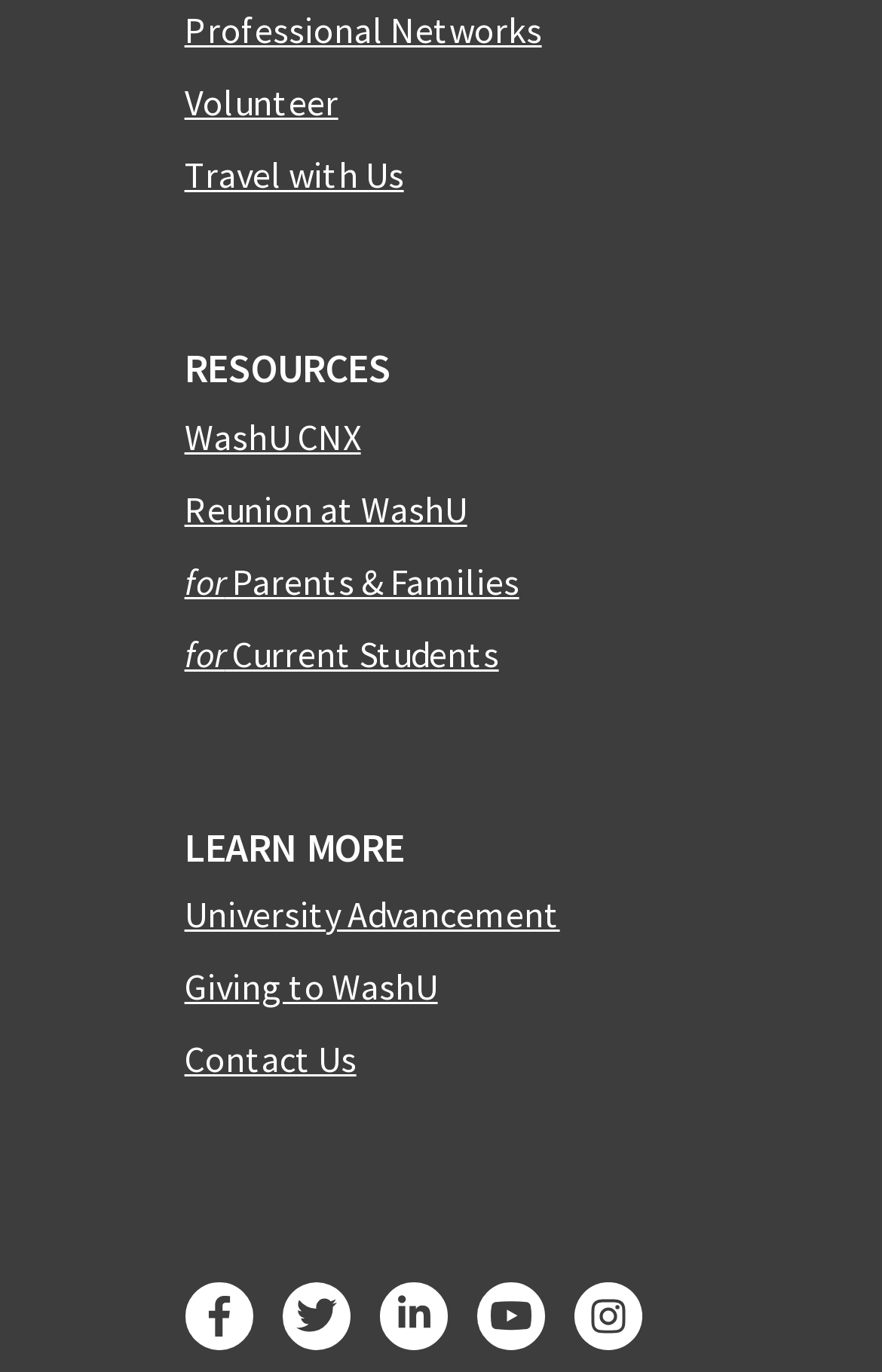Please provide a comprehensive answer to the question below using the information from the image: How many sections are there on the webpage?

I analyzed the webpage structure and found three main sections: one with links to 'Professional Networks', 'Volunteer', and 'Travel with Us', another with links to 'WashU CNX', 'Reunion at WashU', and others, and a third with links to 'University Advancement', 'Giving to WashU', and others.